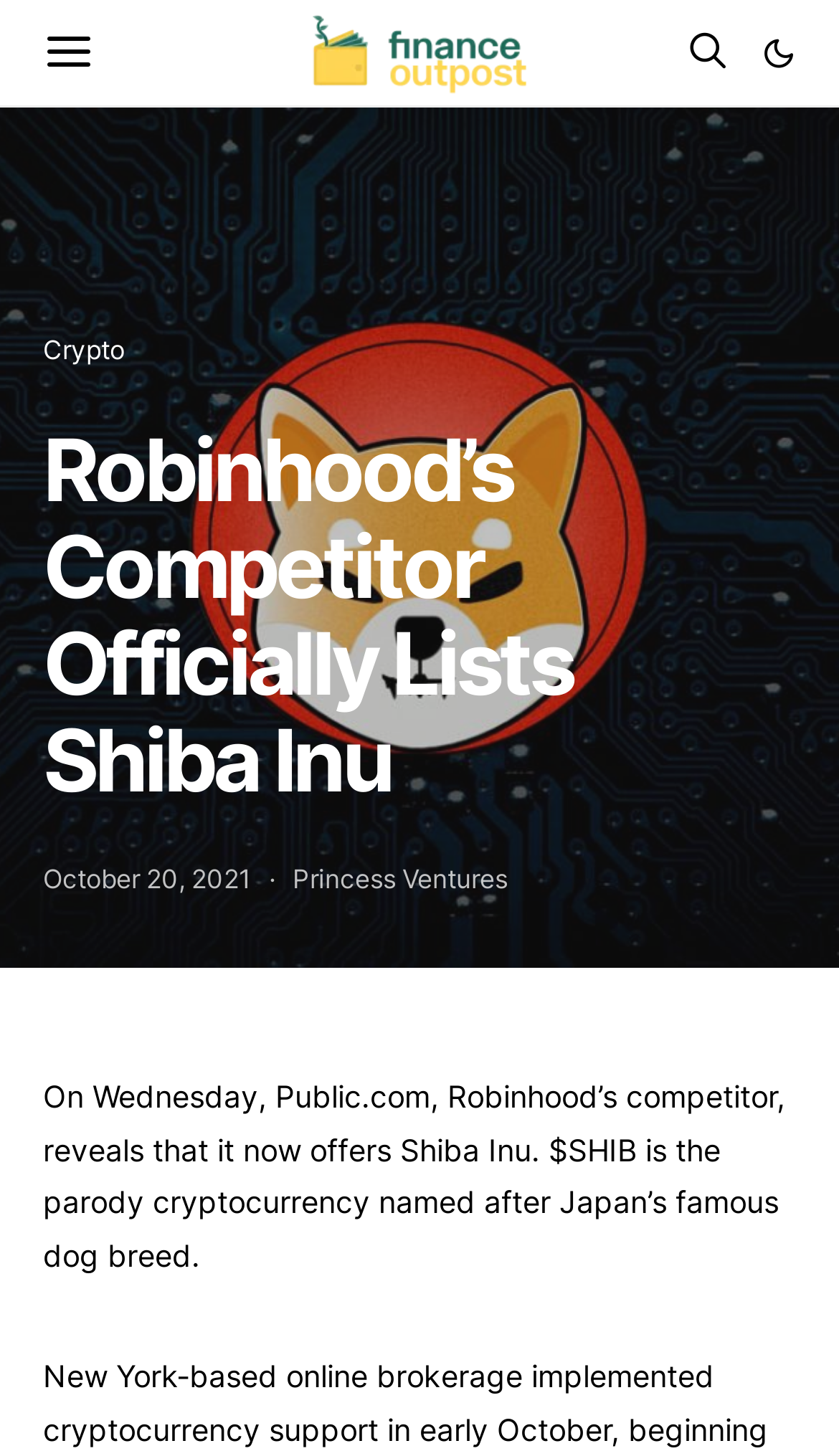Show the bounding box coordinates for the HTML element described as: "Crypto".

[0.051, 0.229, 0.149, 0.251]